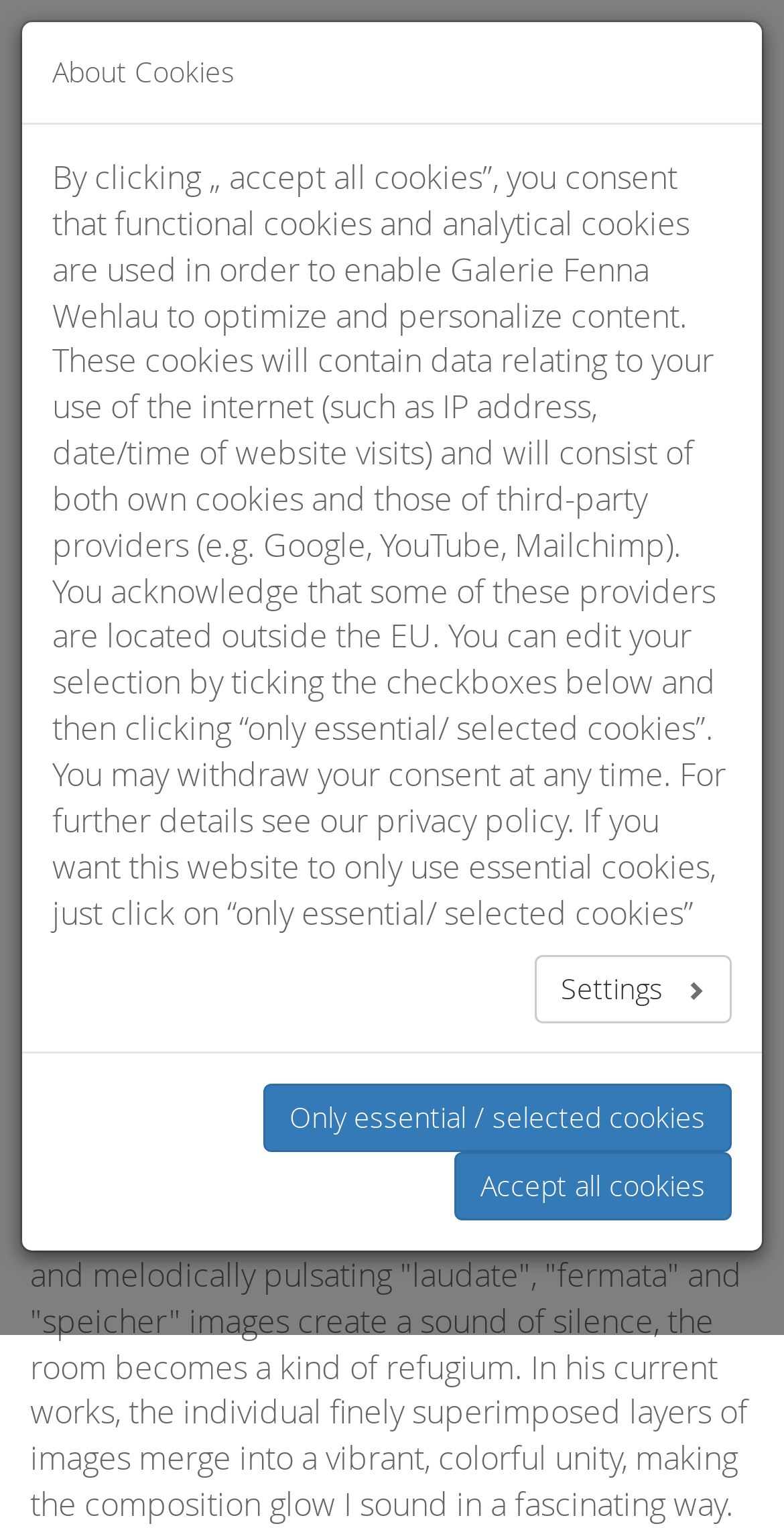Provide your answer in one word or a succinct phrase for the question: 
What is the name of the art gallery?

Galerie Fenna Wehlau